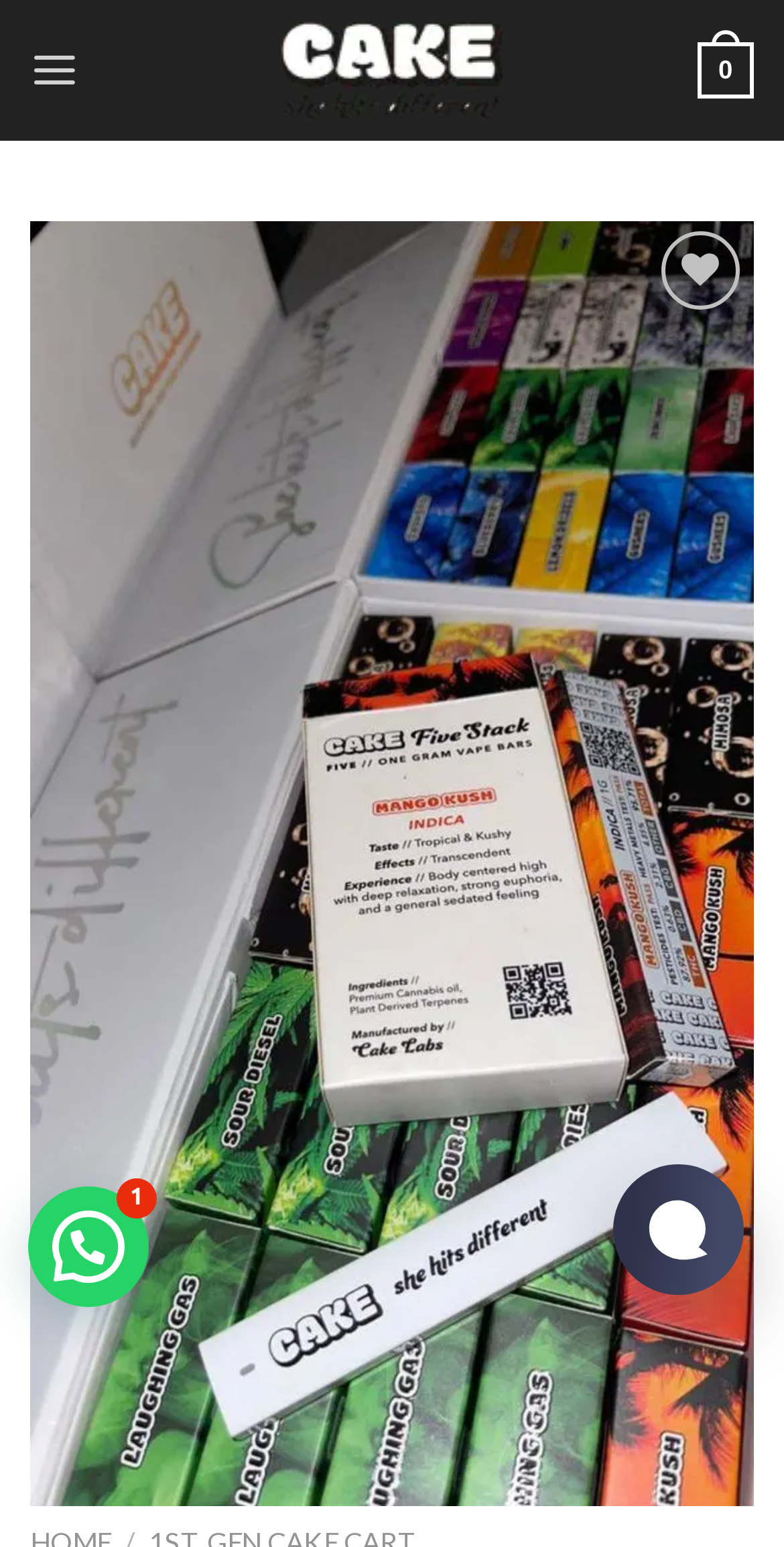Give a succinct answer to this question in a single word or phrase: 
What is the text of the static text element at the bottom?

Open chat